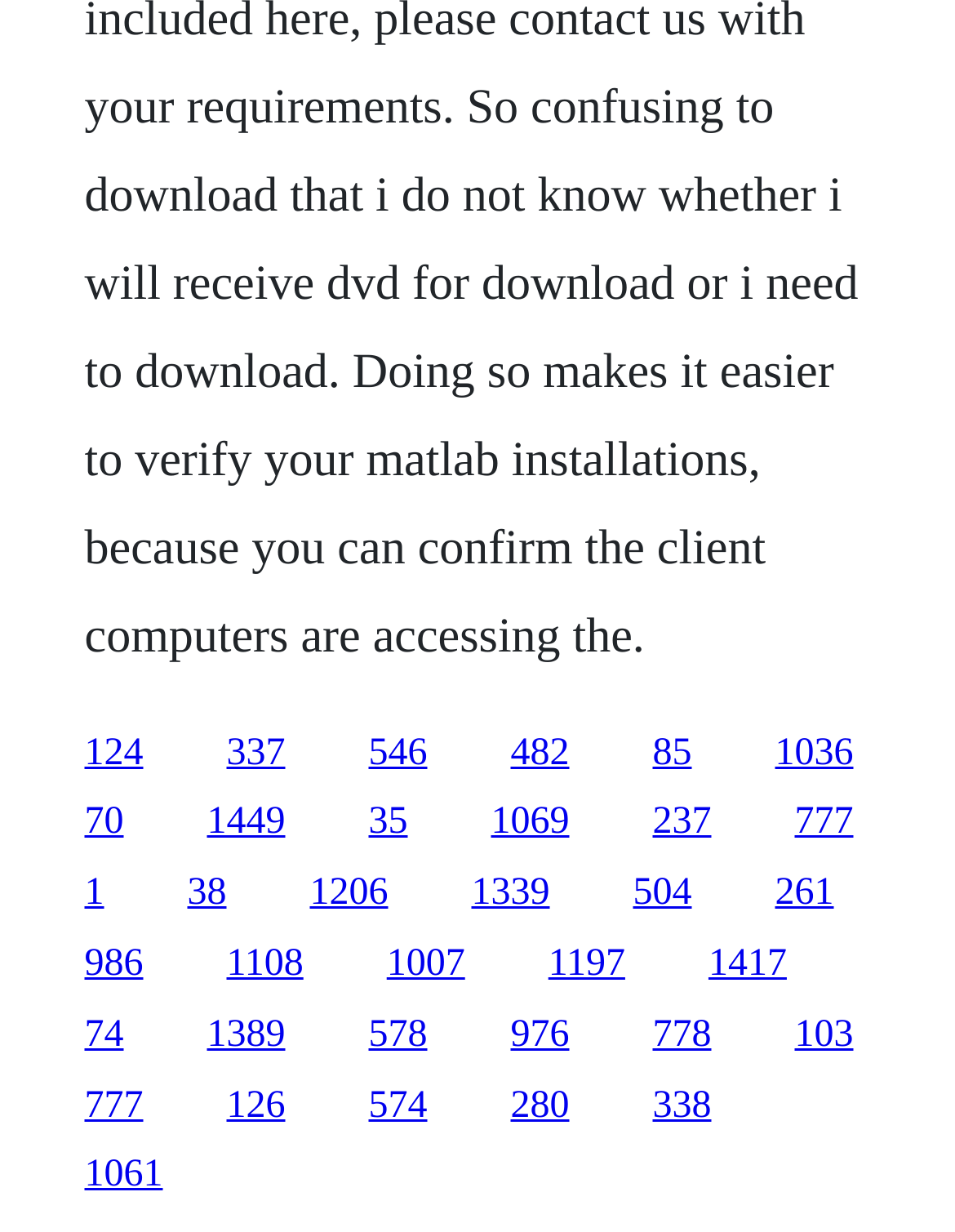Locate the bounding box coordinates of the clickable element to fulfill the following instruction: "go to the last link on the first row". Provide the coordinates as four float numbers between 0 and 1 in the format [left, top, right, bottom].

[0.812, 0.594, 0.894, 0.627]